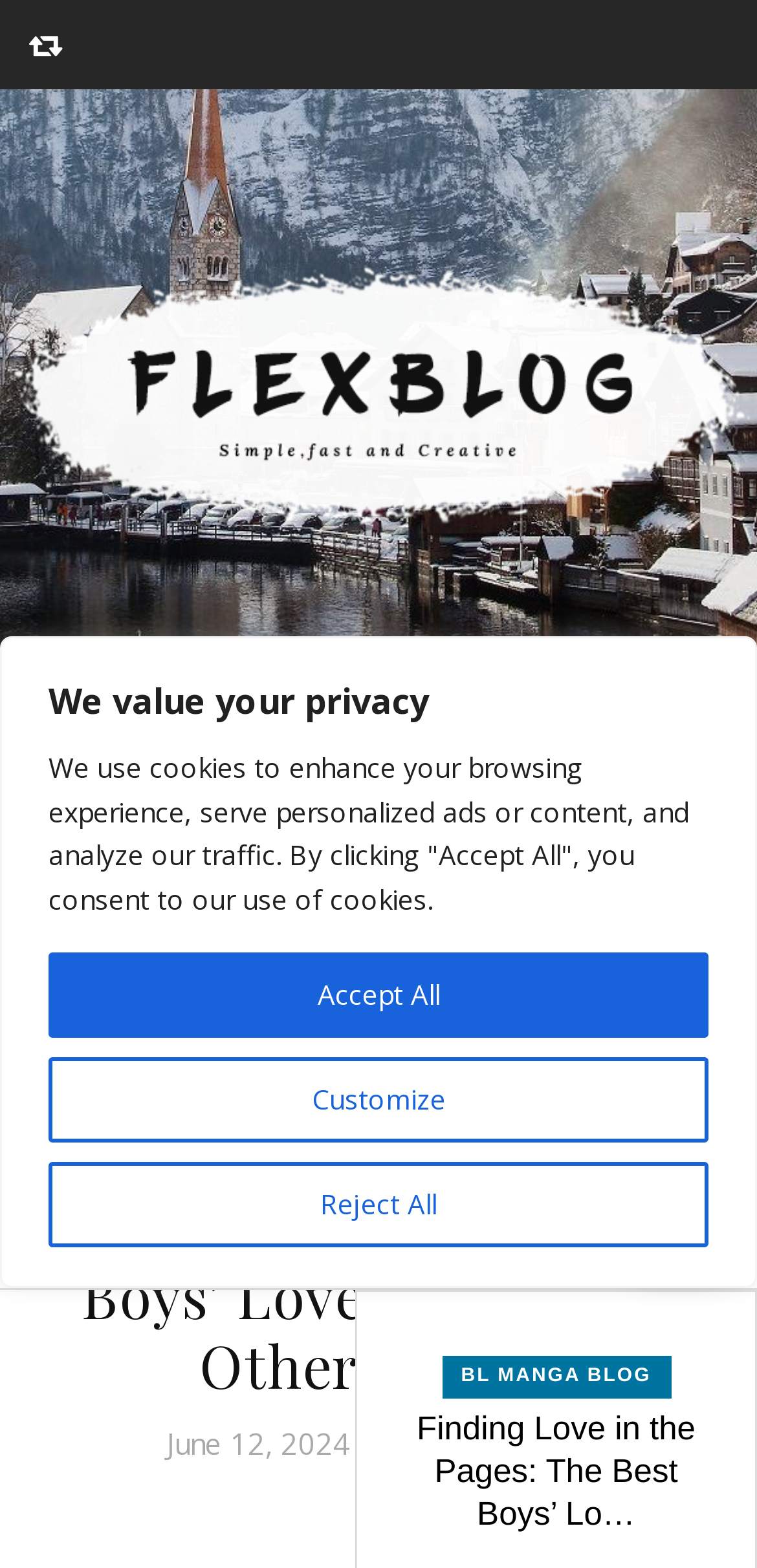How many social media links are present?
Provide a thorough and detailed answer to the question.

The social media links can be found at the bottom of the page, and there are five of them, represented by icons.